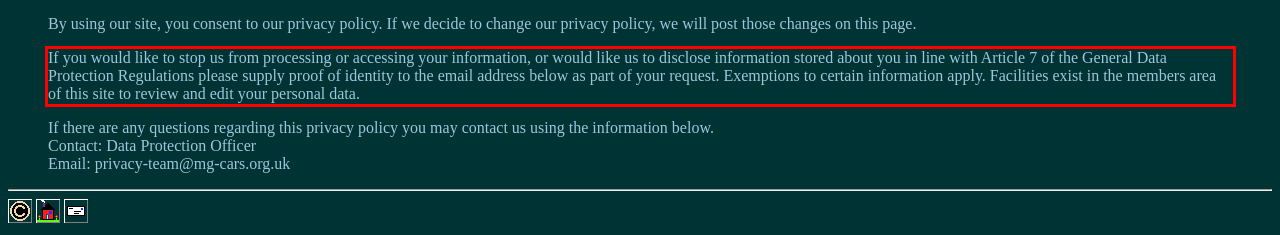Using the webpage screenshot, recognize and capture the text within the red bounding box.

If you would like to stop us from processing or accessing your information, or would like us to disclose information stored about you in line with Article 7 of the General Data Protection Regulations please supply proof of identity to the email address below as part of your request. Exemptions to certain information apply. Facilities exist in the members area of this site to review and edit your personal data.